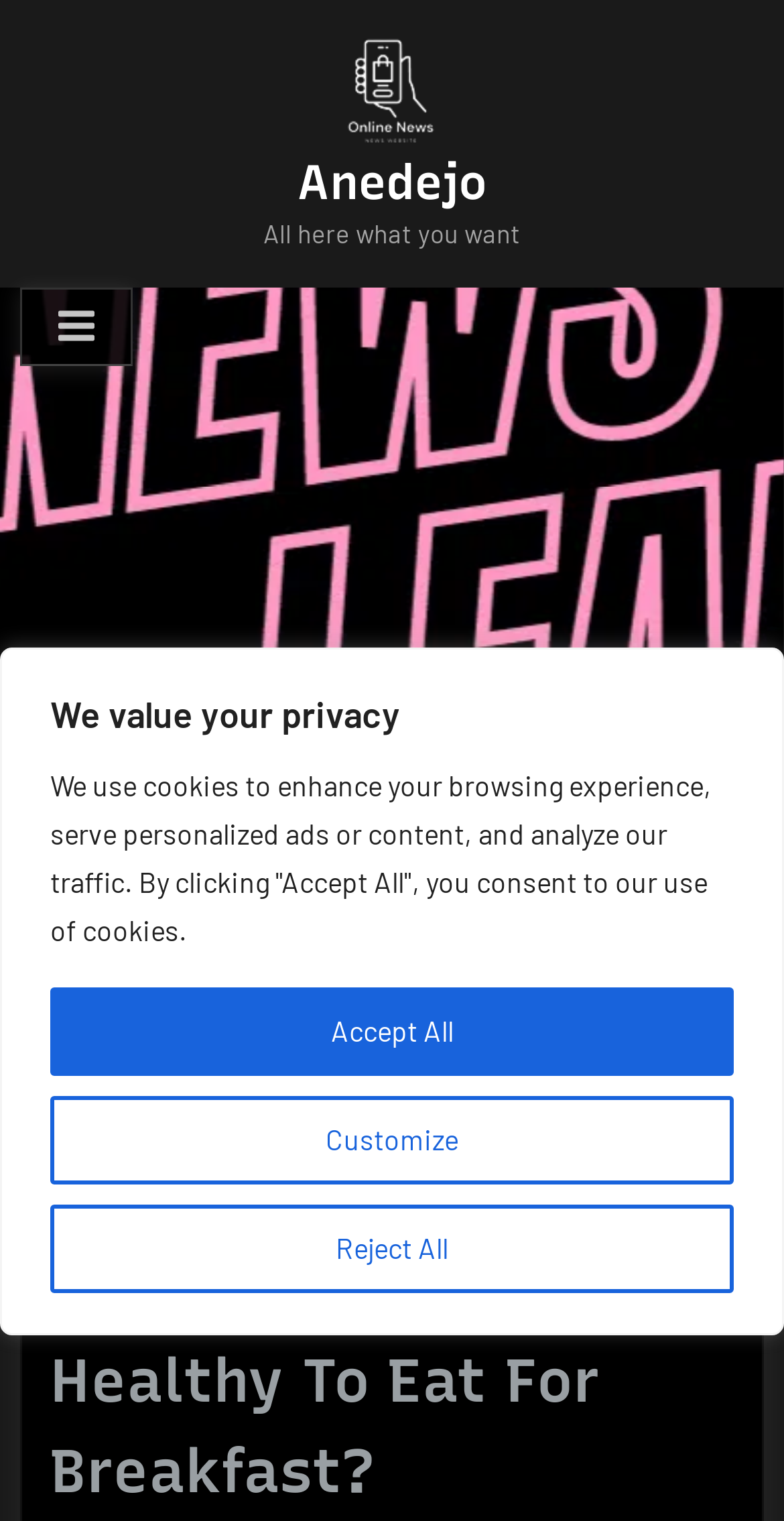Respond to the question below with a single word or phrase:
What is the primary menu toggle button's status?

Not expanded